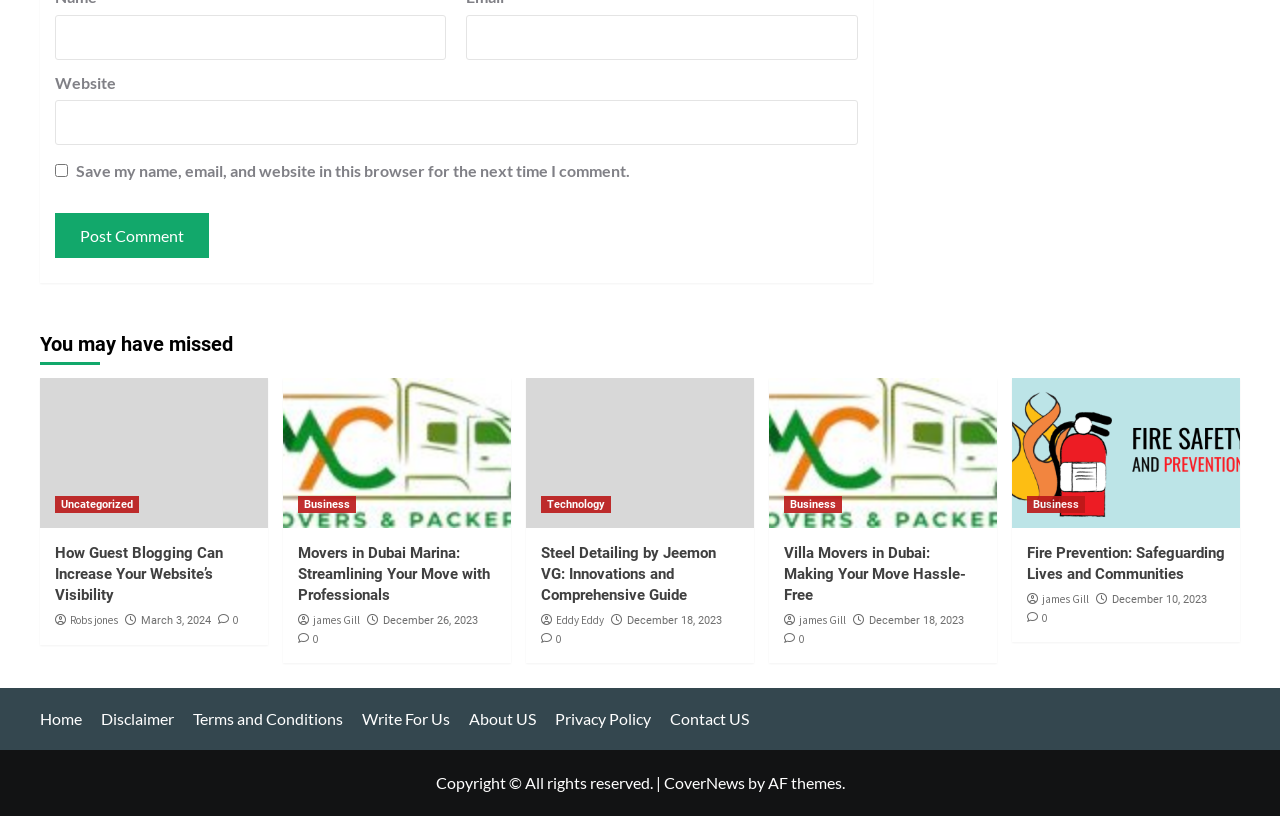Identify the bounding box coordinates for the UI element mentioned here: "parent_node: Name * name="author"". Provide the coordinates as four float values between 0 and 1, i.e., [left, top, right, bottom].

[0.043, 0.018, 0.349, 0.073]